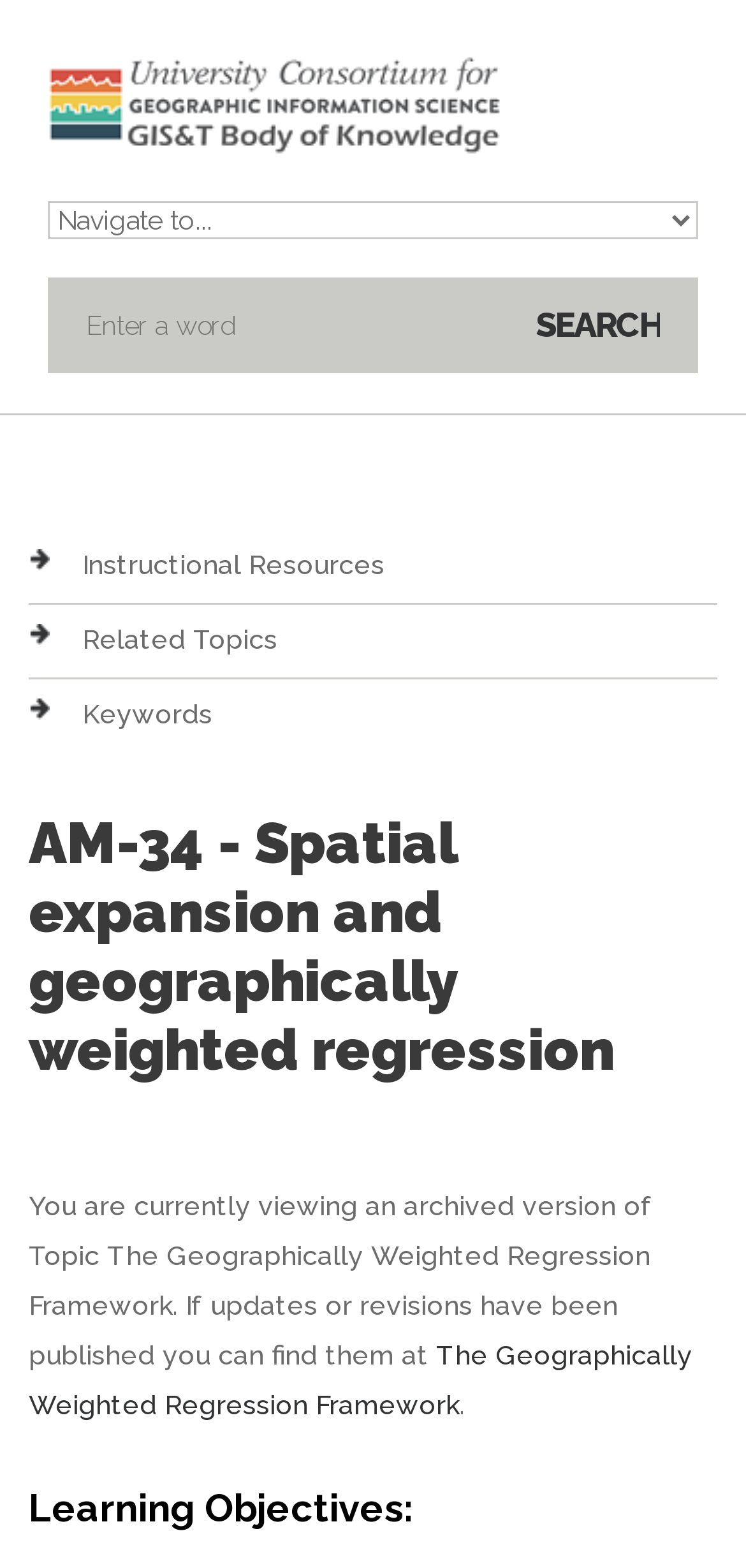Using the provided description The Geographically Weighted Regression Framework, find the bounding box coordinates for the UI element. Provide the coordinates in (top-left x, top-left y, bottom-right x, bottom-right y) format, ensuring all values are between 0 and 1.

[0.038, 0.854, 0.928, 0.906]